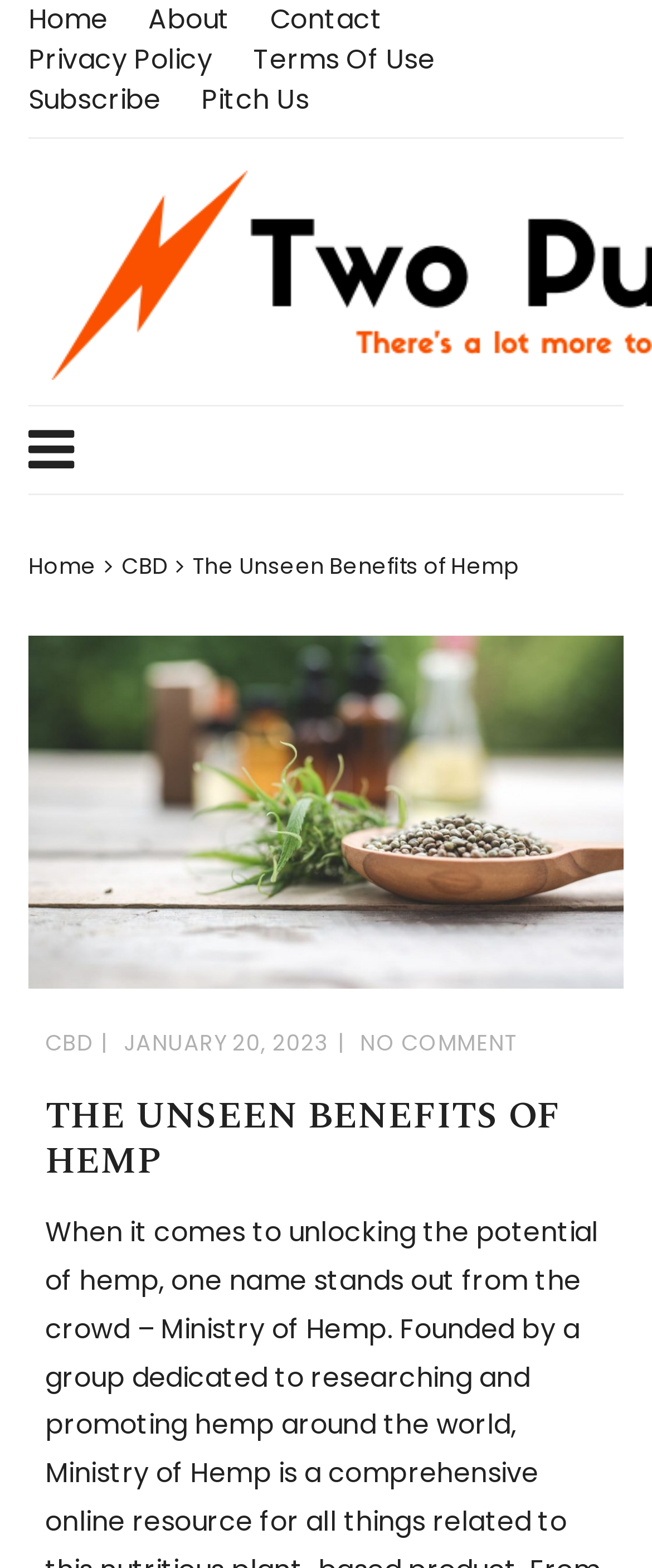Show the bounding box coordinates for the HTML element as described: "Terms of Use".

[0.388, 0.026, 0.667, 0.051]